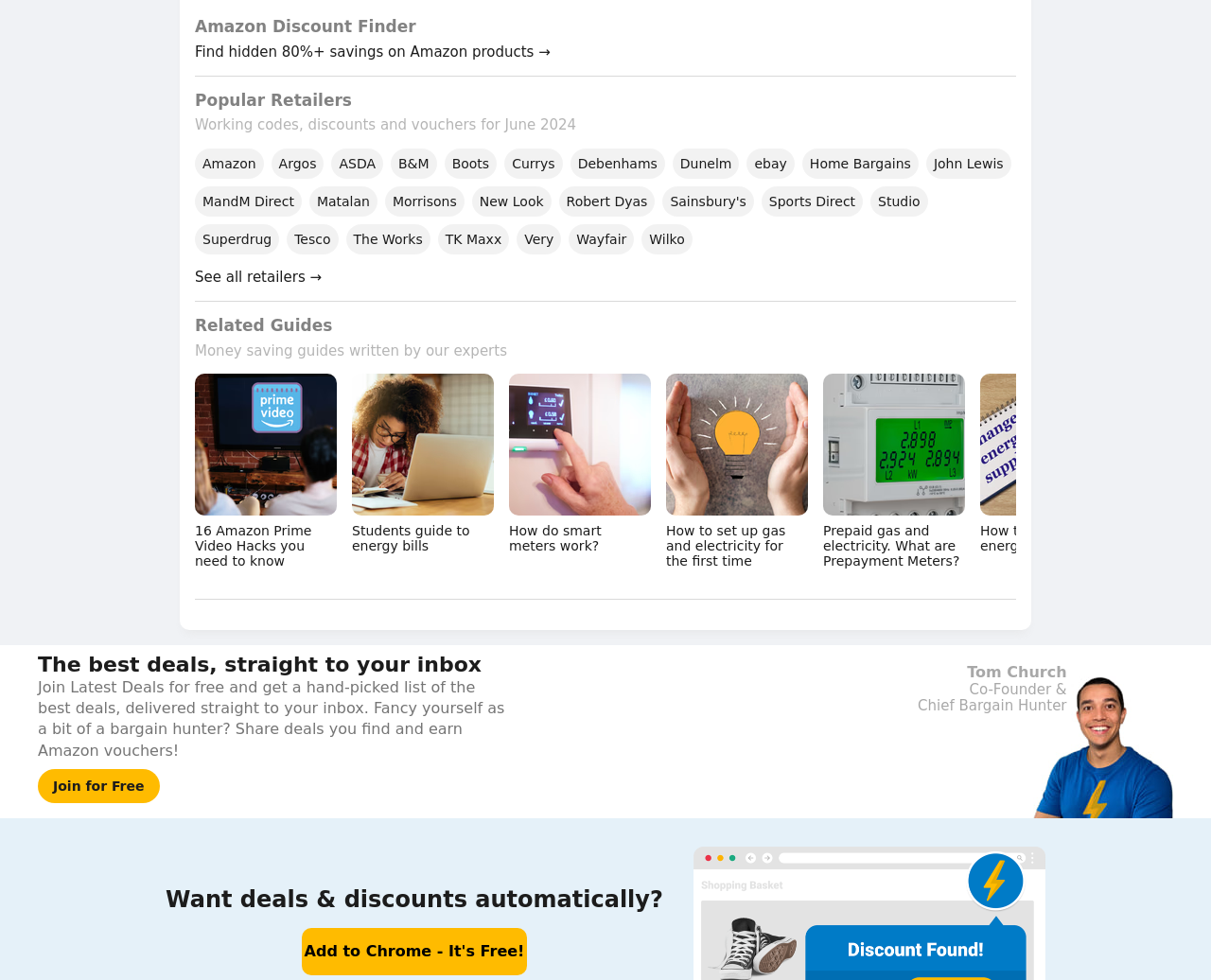What is the title of the first related guide?
Please answer the question as detailed as possible based on the image.

The title of the first related guide is '16 Amazon Prime Video Hacks you need to know', which is a link with ID 602, located below the 'Related Guides' section.